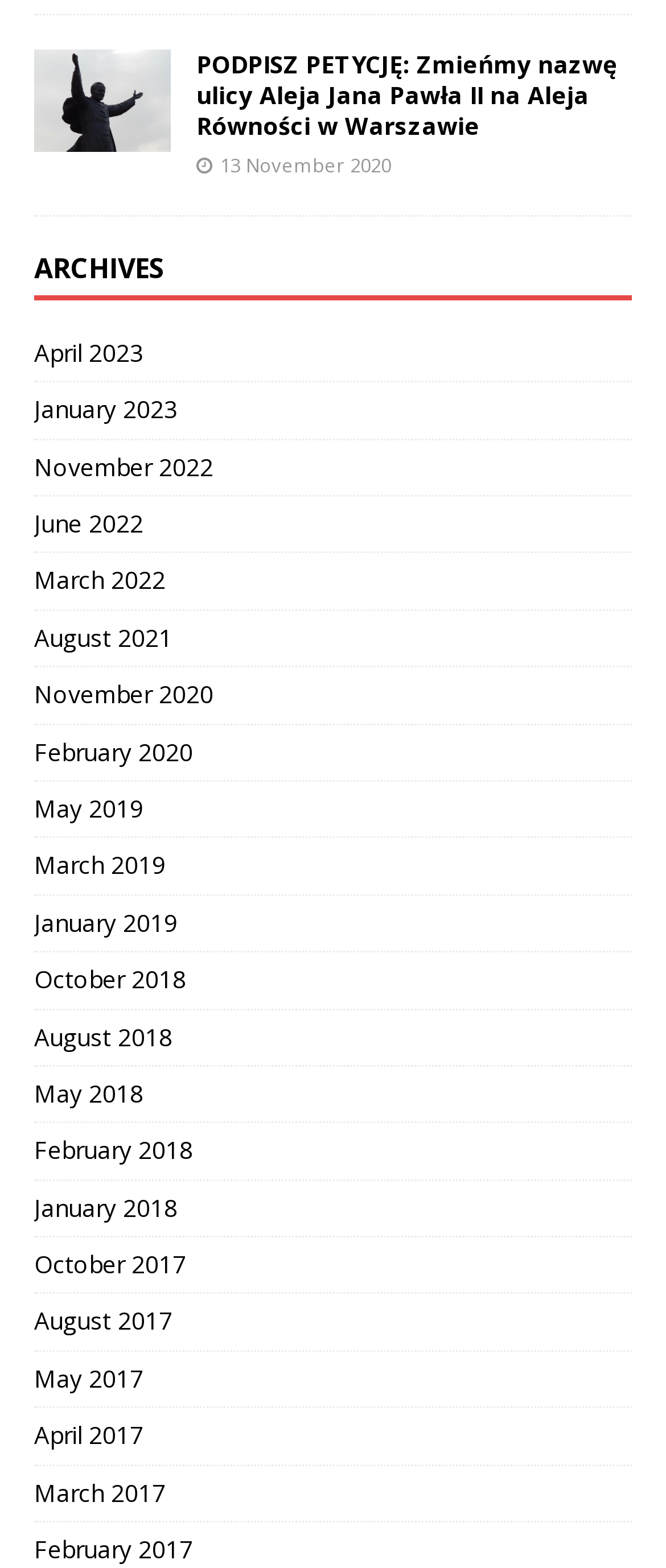What is the purpose of the webpage?
Respond to the question with a well-detailed and thorough answer.

The webpage appears to be a petition page, with a prominent link to sign the petition, and a description of the petition's purpose, which is to change the name of a street.